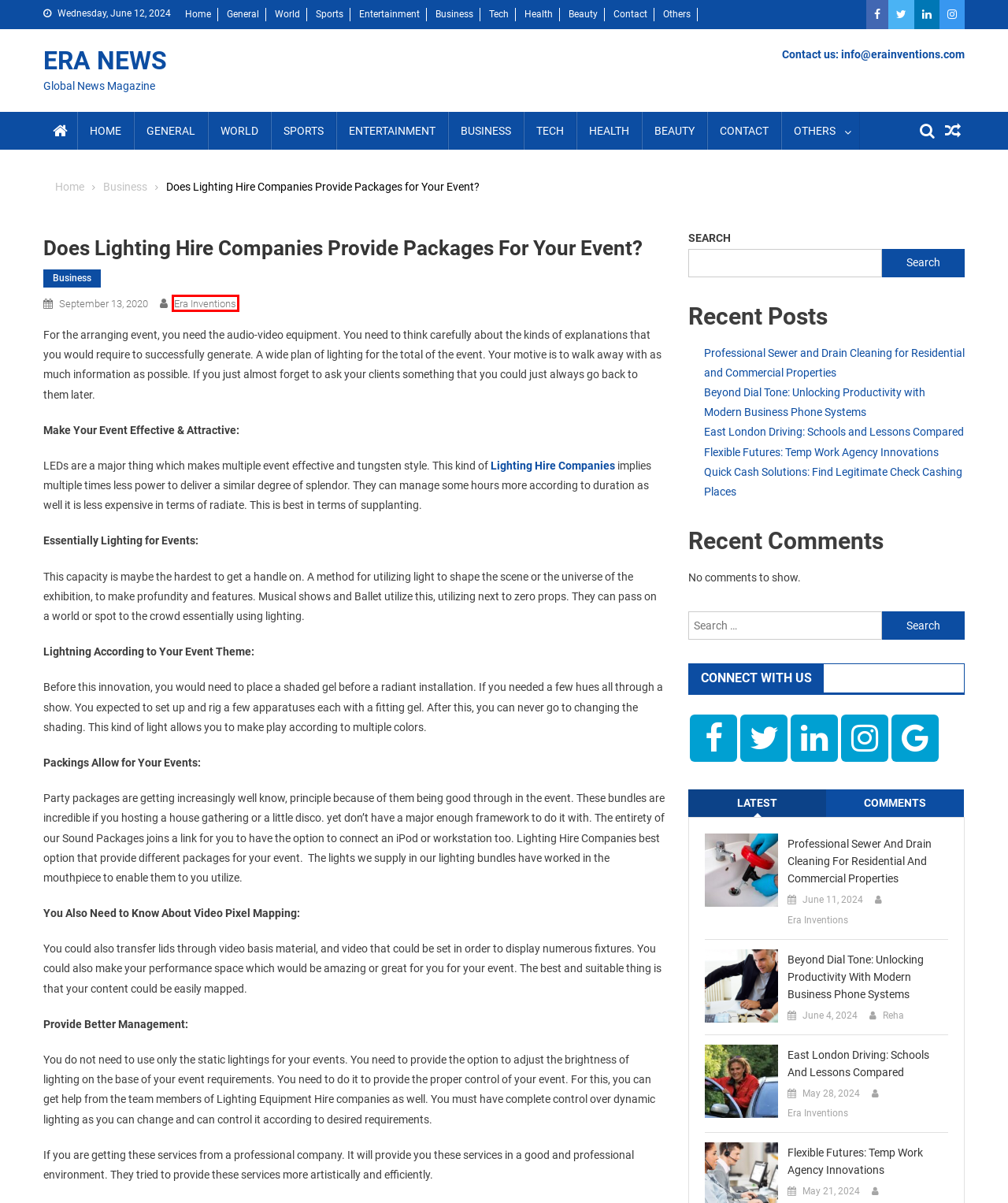You have a screenshot of a webpage with an element surrounded by a red bounding box. Choose the webpage description that best describes the new page after clicking the element inside the red bounding box. Here are the candidates:
A. Beyond Dial Tone: Unlocking Productivity with Modern Business
B. Professional Sewer and Drain Cleaning for Residential and Commercial Properties - ERA NEWS
C. East London Driving: Schools and Lessons Compared - ERA NEWS
D. Lighting Hire in London | London Lighting Equipment Hire
E. Contact - ERA NEWS
F. Era Inventions, Author at ERA NEWS
G. Beauty Archives - ERA NEWS
H. Entertainment Archives - ERA NEWS

F